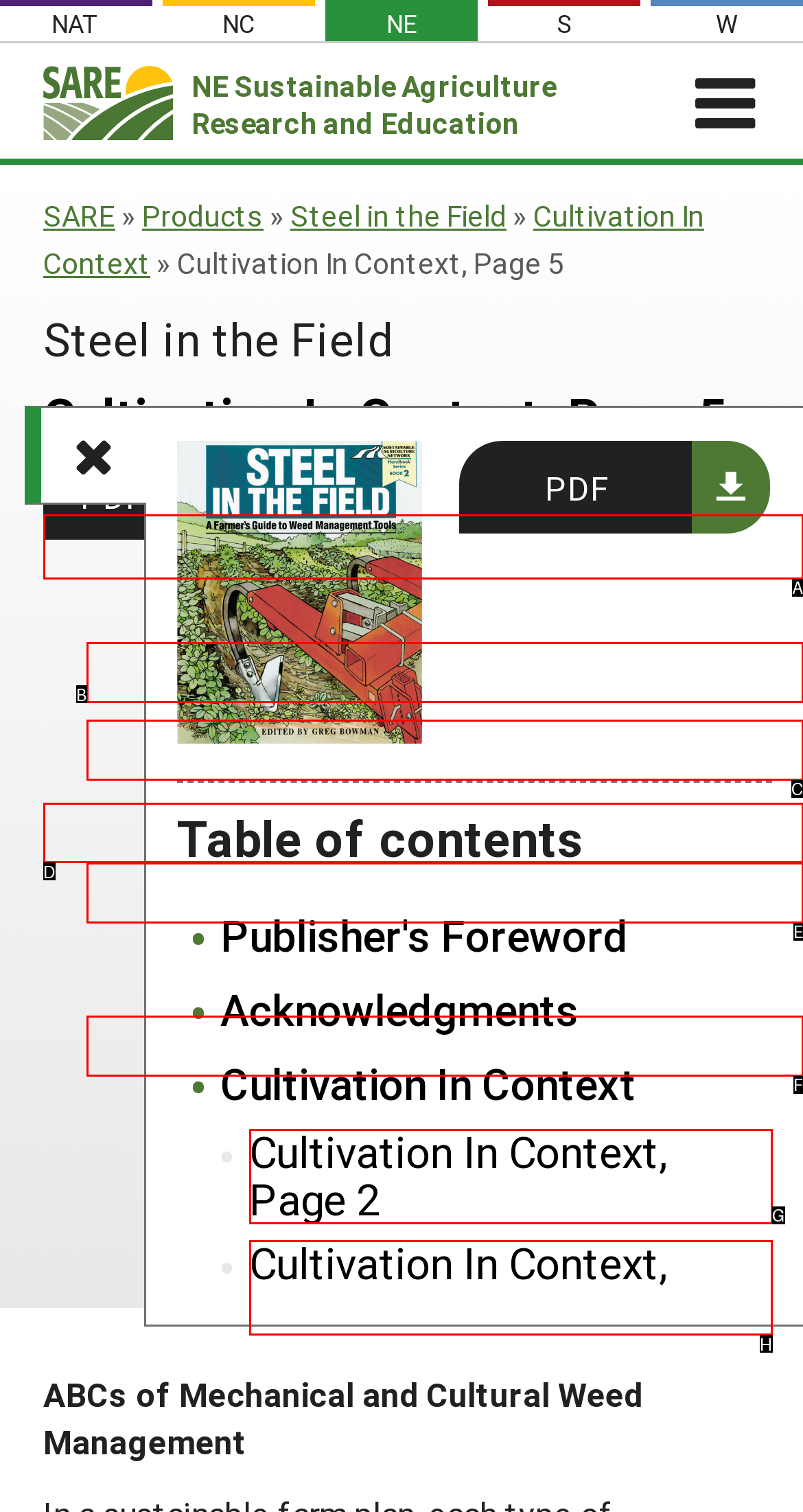Identify the letter of the UI element you should interact with to perform the task: Learn about cover crops
Reply with the appropriate letter of the option.

B